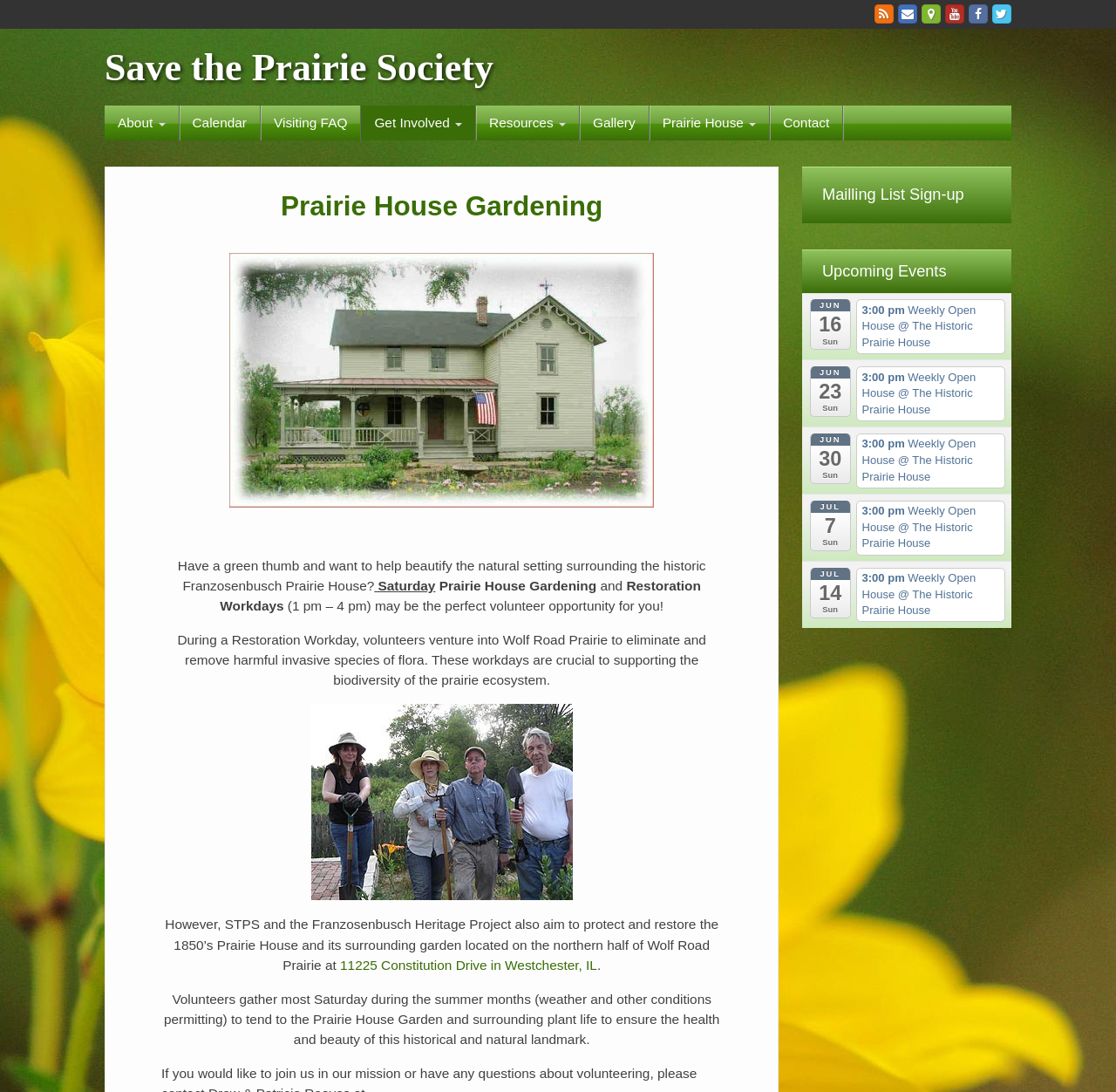Predict the bounding box coordinates of the UI element that matches this description: "Get Involved". The coordinates should be in the format [left, top, right, bottom] with each value between 0 and 1.

[0.324, 0.097, 0.426, 0.129]